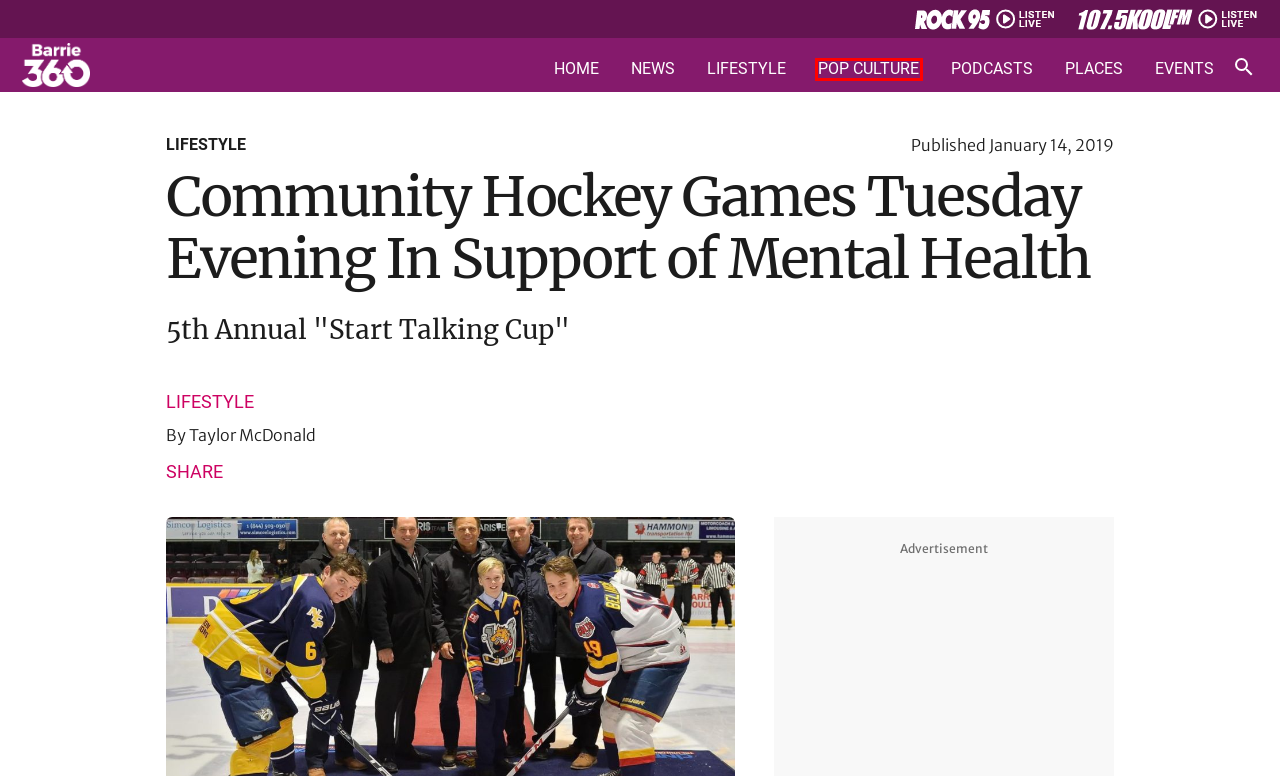Observe the provided screenshot of a webpage with a red bounding box around a specific UI element. Choose the webpage description that best fits the new webpage after you click on the highlighted element. These are your options:
A. Barrie's News Leaders | Barrie 360
B. Places and Local Businesses | Barrie 360
C. Podcasts | Barrie 360
D. Events from June 5 - June 16 | Barrie 360
E. Pop Culture | Barrie 360
F. Send Us Your Stories | Barrie 360
G. Lifestyle | Barrie 360
H. Barrie 360 | News, Things To Do and What Barrie's Talking About

E